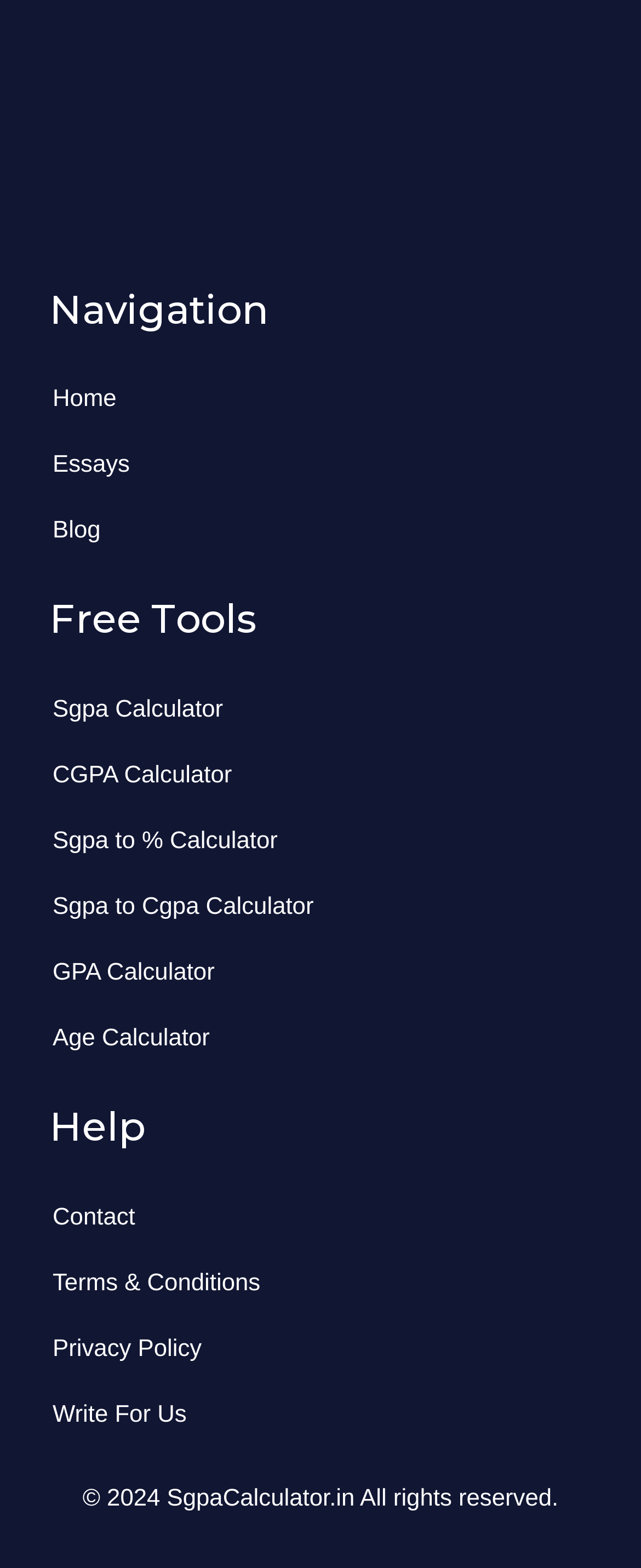Please determine the bounding box coordinates of the element to click on in order to accomplish the following task: "contact us". Ensure the coordinates are four float numbers ranging from 0 to 1, i.e., [left, top, right, bottom].

[0.077, 0.756, 0.216, 0.798]